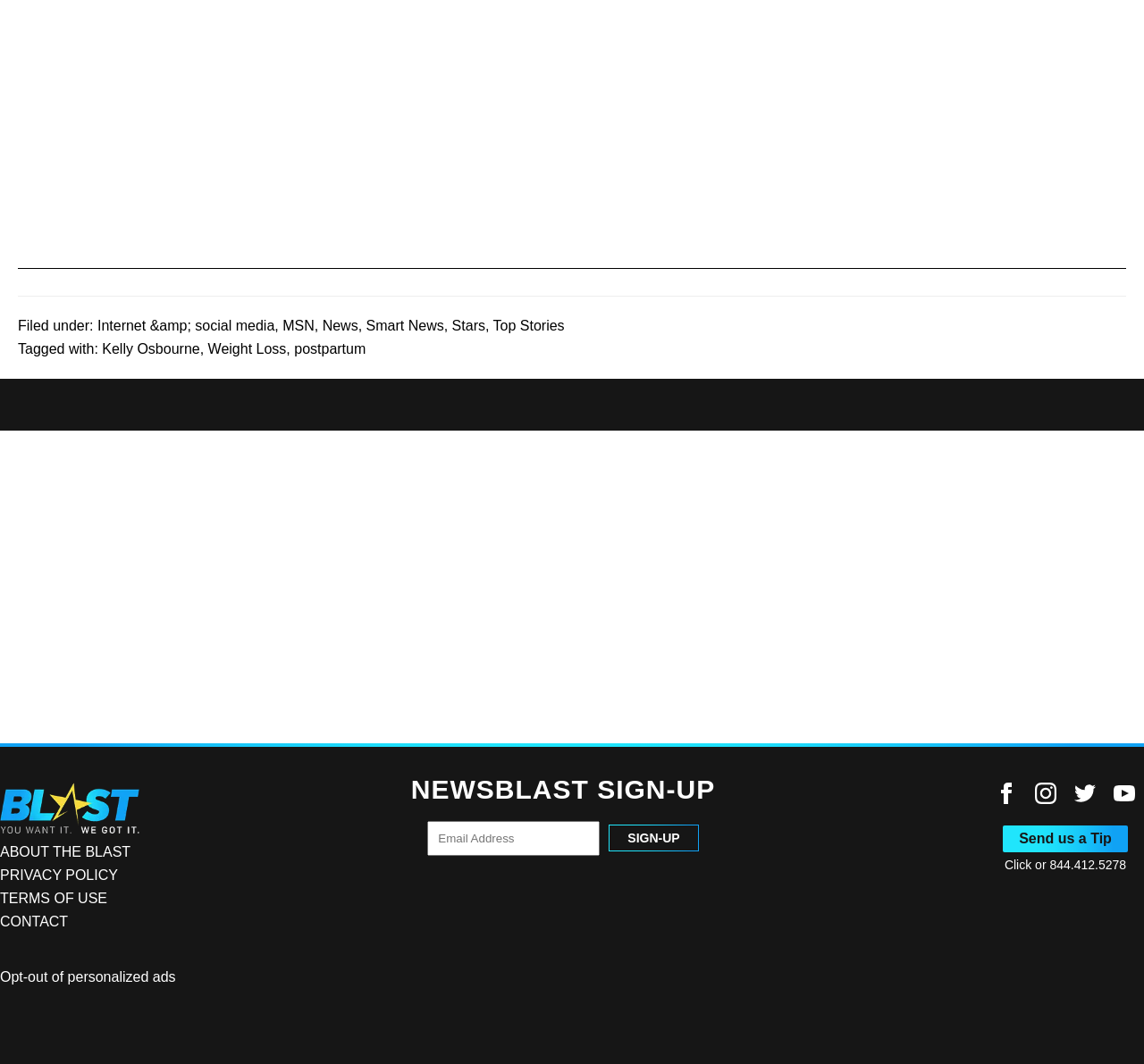Provide the bounding box coordinates of the area you need to click to execute the following instruction: "Click on the 'Send us a Tip' link".

[0.877, 0.776, 0.986, 0.801]